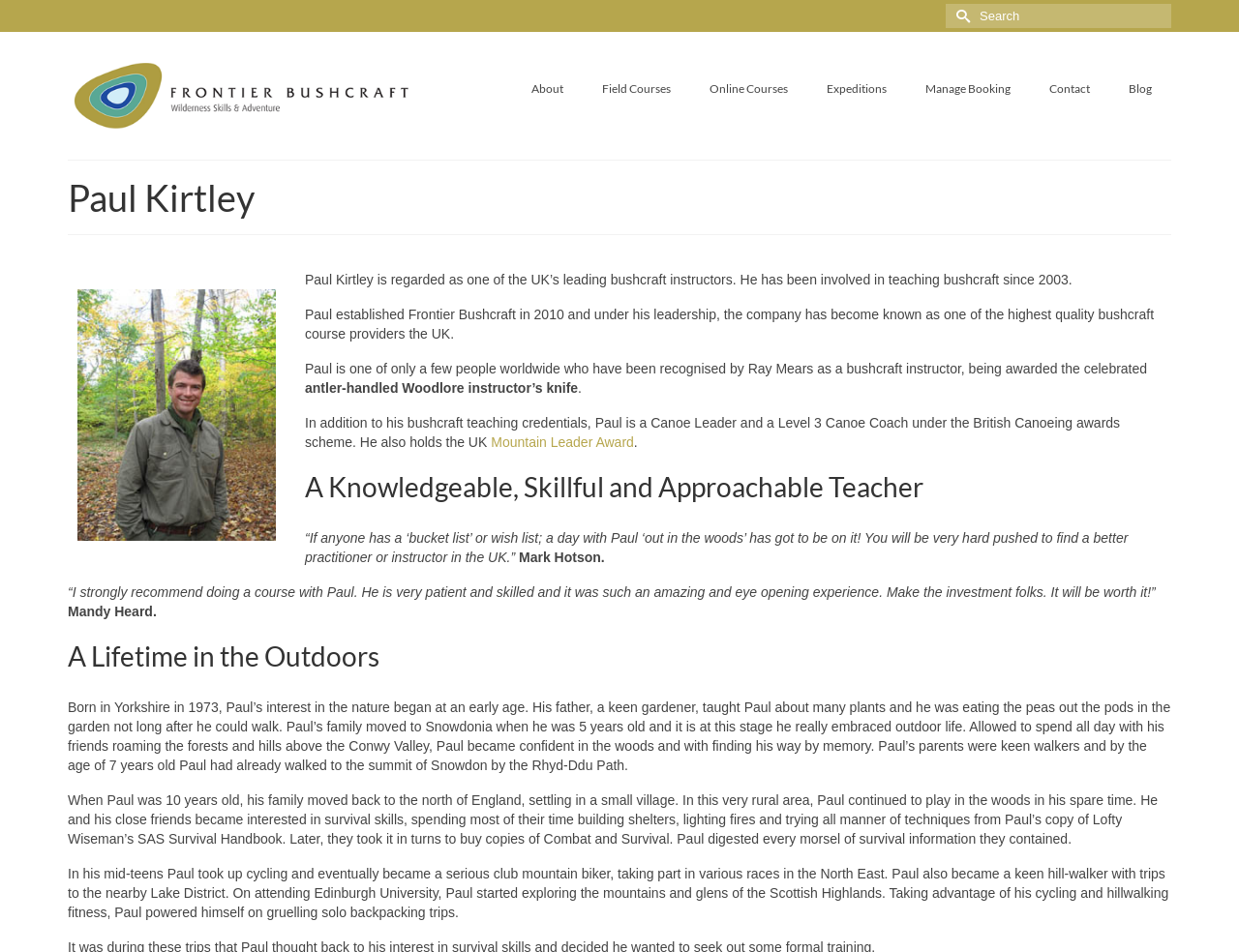Where did Paul Kirtley's family move to when he was 5 years old?
Answer the question using a single word or phrase, according to the image.

Snowdonia